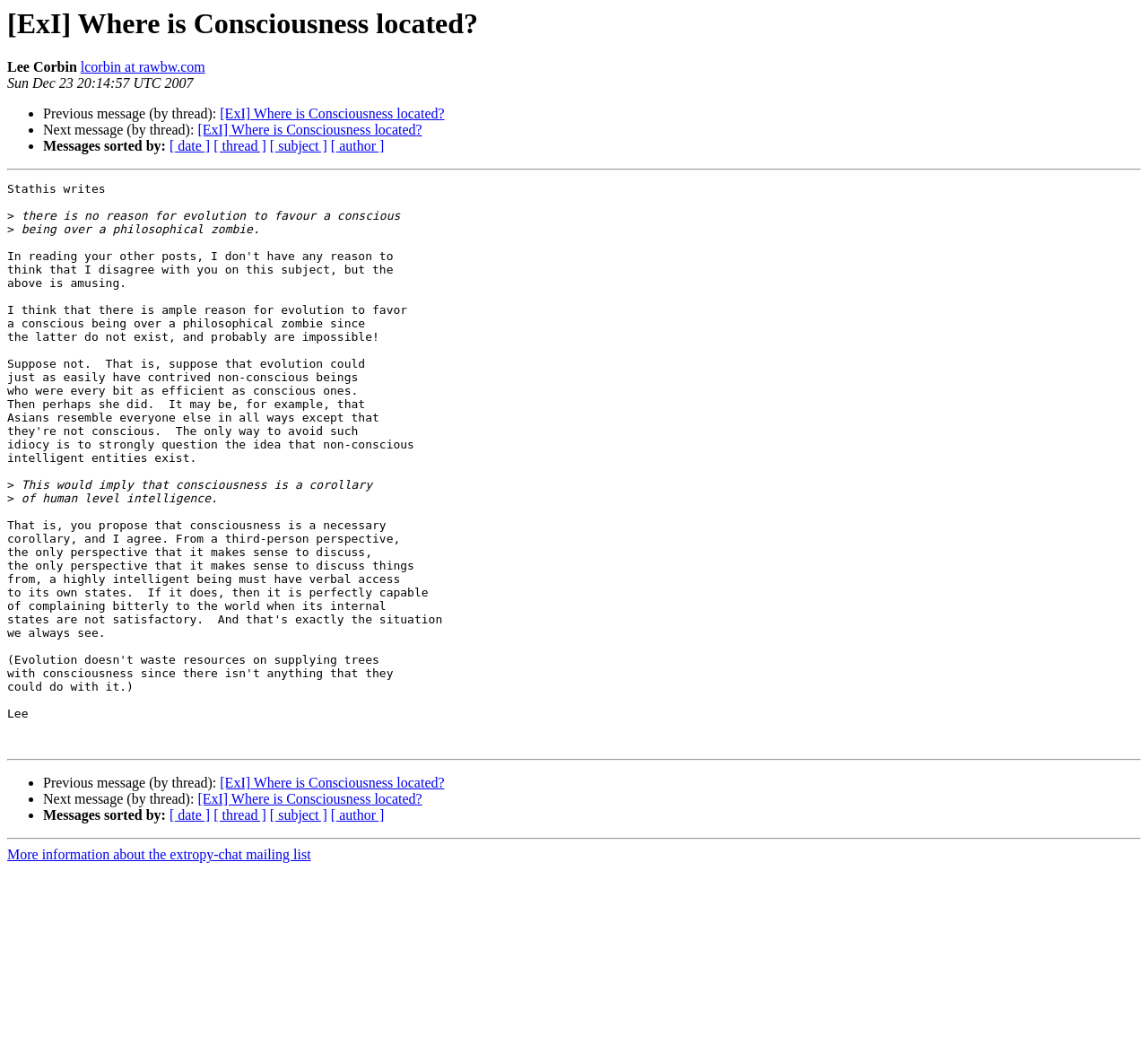What is the author of the message?
Answer the question with a thorough and detailed explanation.

I found the author's name by looking at the text 'Stathis writes' which is located above the message content.